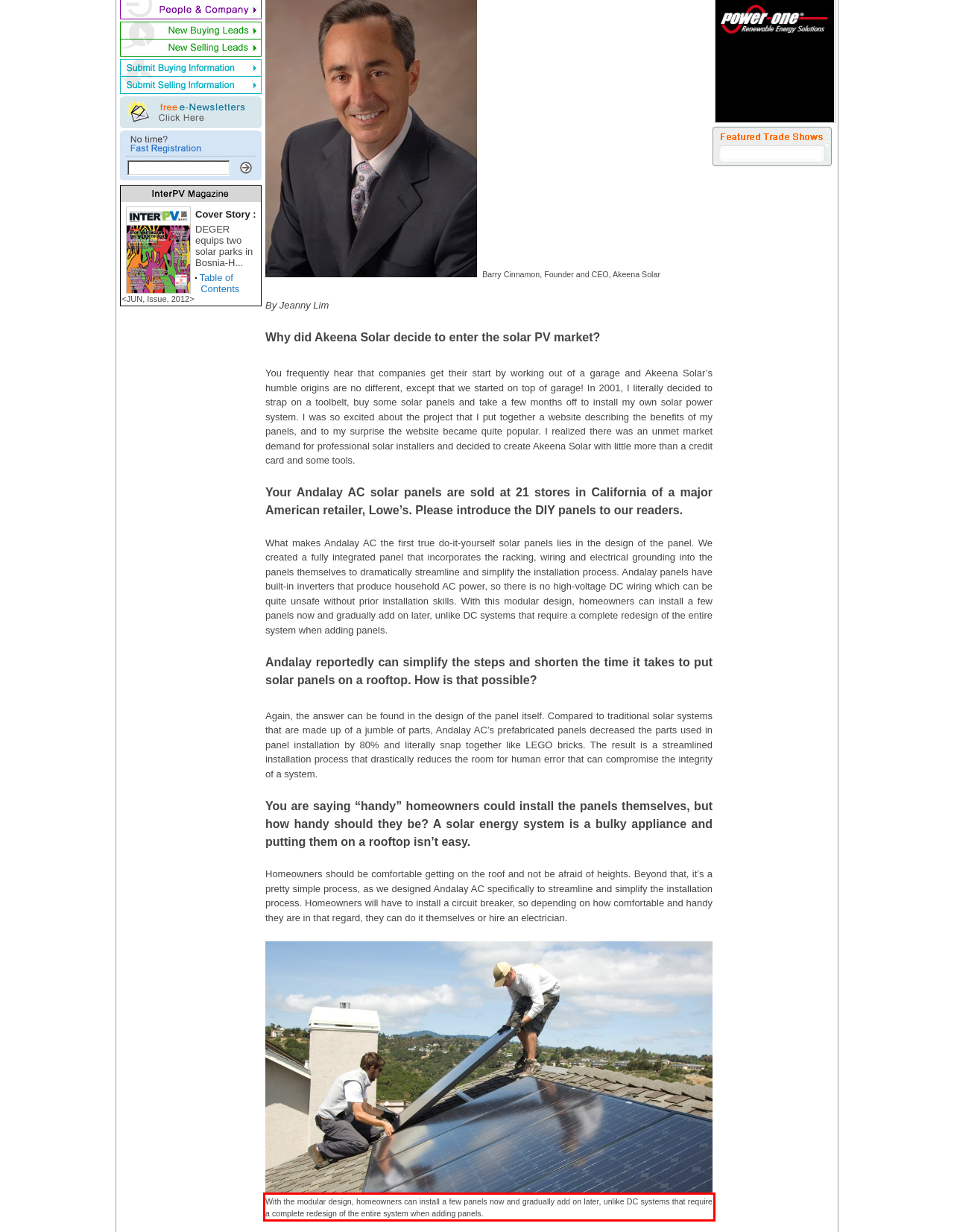You are provided with a screenshot of a webpage that includes a red bounding box. Extract and generate the text content found within the red bounding box.

With the modular design, homeowners can install a few panels now and gradually add on later, unlike DC systems that require a complete redesign of the entire system when adding panels.